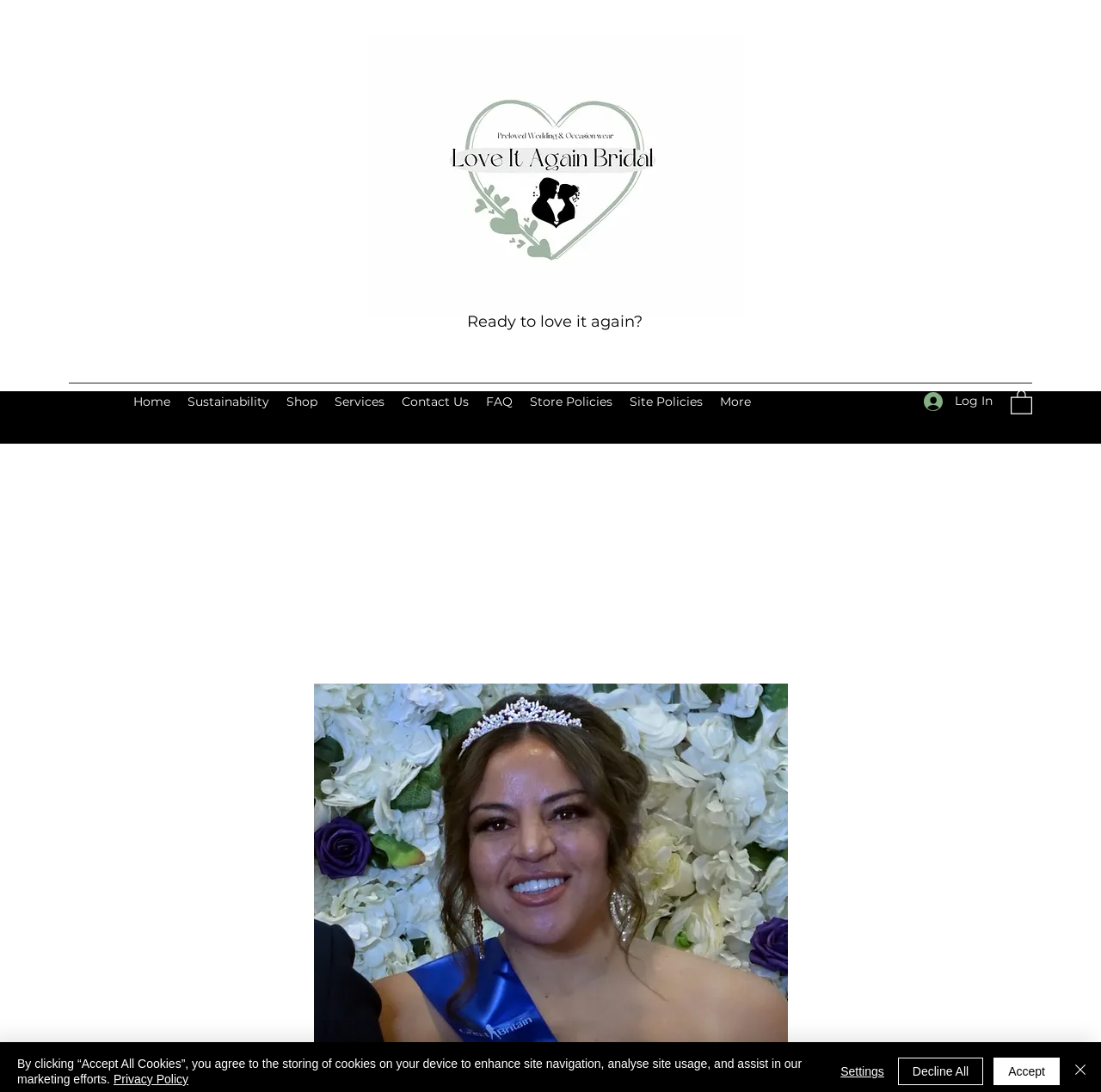Identify the bounding box for the described UI element. Provide the coordinates in (top-left x, top-left y, bottom-right x, bottom-right y) format with values ranging from 0 to 1: secured credit card

None